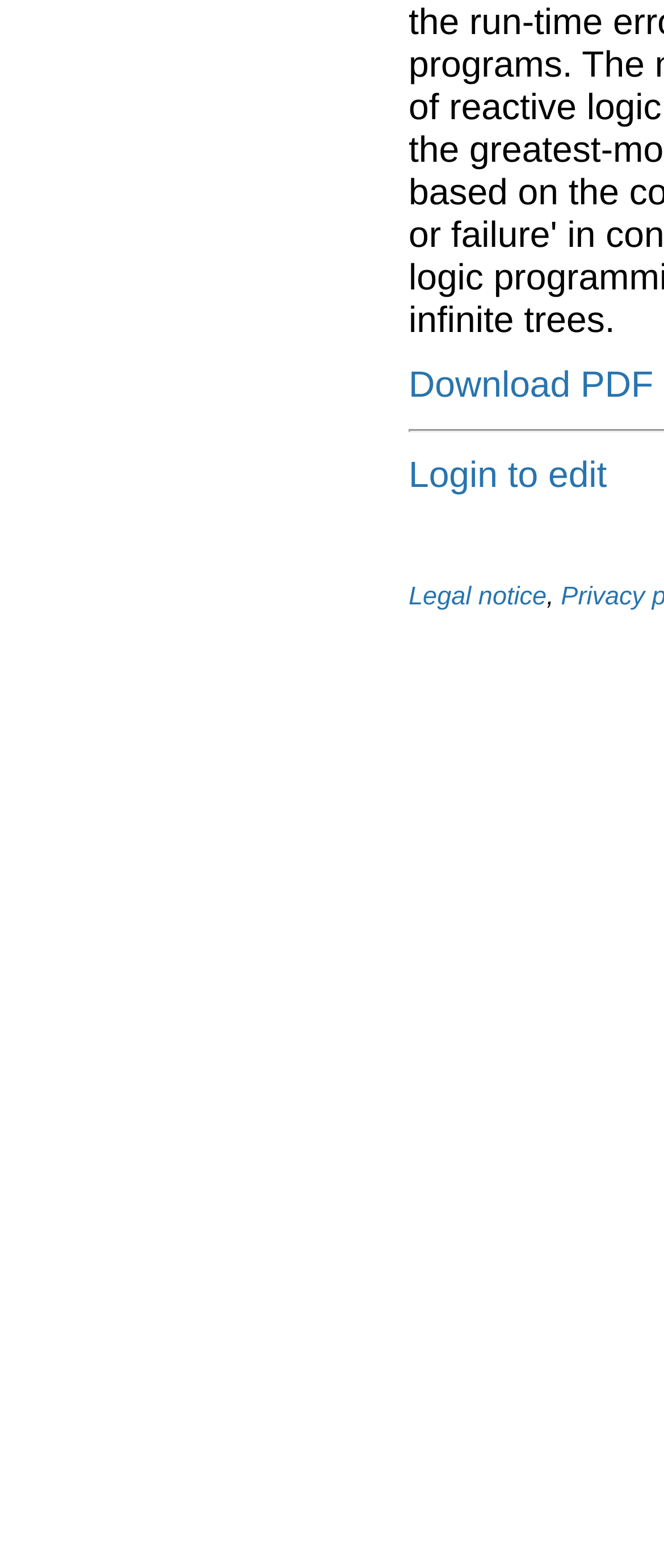Given the element description Admin1 (admin) (70.254.224.177), specify the bounding box coordinates of the corresponding UI element in the format (top-left x, top-left y, bottom-right x, bottom-right y). All values must be between 0 and 1.

None